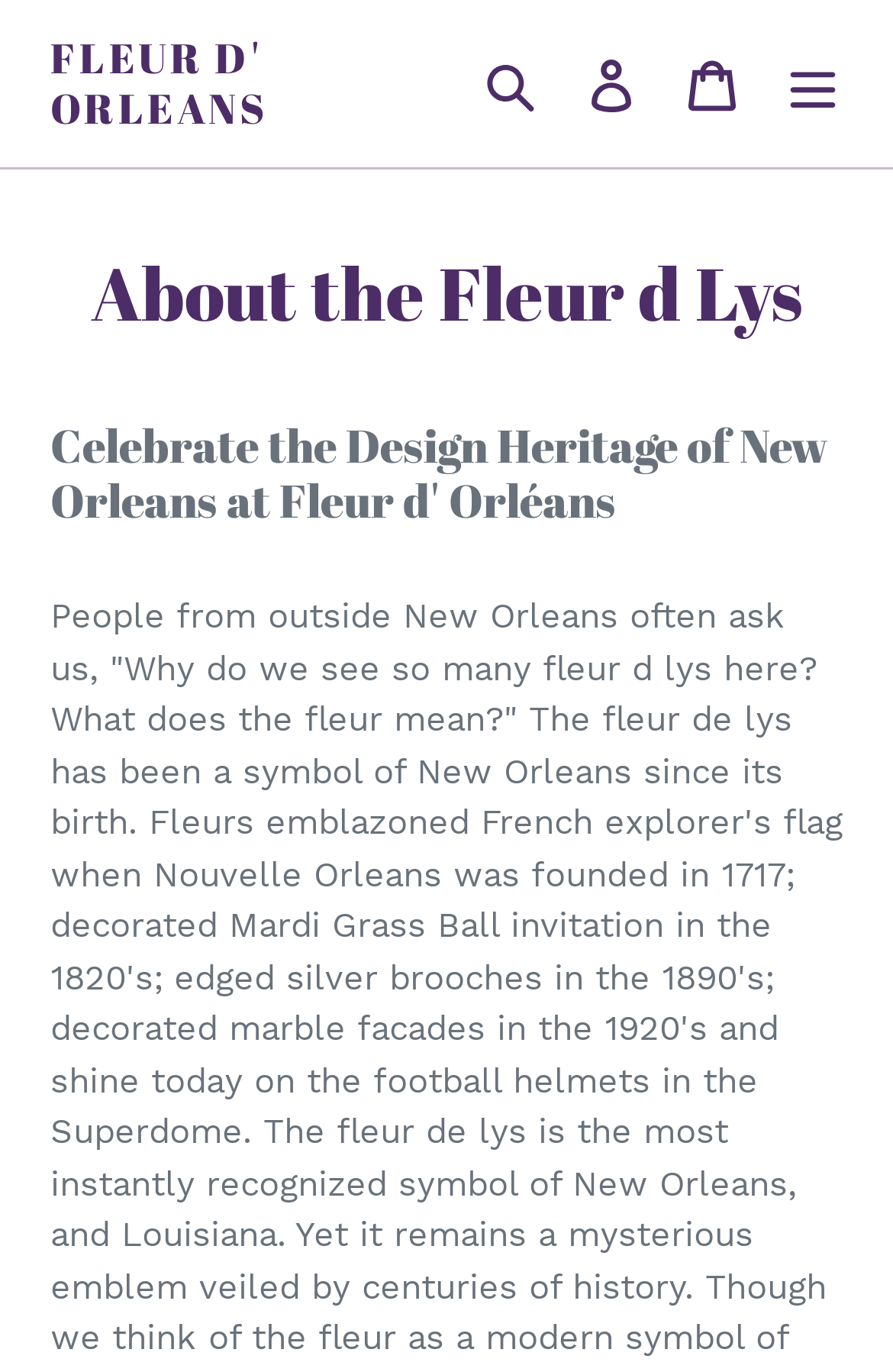Produce a meticulous description of the webpage.

The webpage is about Fleur d' Orleans, a company inspired by the history and vernacular designs of New Orleans. At the top left of the page, there is a link to the company's main page, labeled "FLEUR D' ORLEANS". To the right of this link, there are three more links: "Search", "Log in", and "Cart", which are positioned horizontally and take up about half of the top section of the page. The "Search" link is accompanied by a button that, when clicked, opens a search dialog. 

On the far right of the top section, there is a "Menu" button that, when expanded, controls a mobile navigation menu. Below the top section, there are two headings. The first heading, "About the Fleur d Lys", is positioned at the top left of the main content area. The second heading, "Celebrate the Design Heritage of New Orleans at Fleur d' Orléans", is positioned below the first heading, spanning the entire width of the main content area.